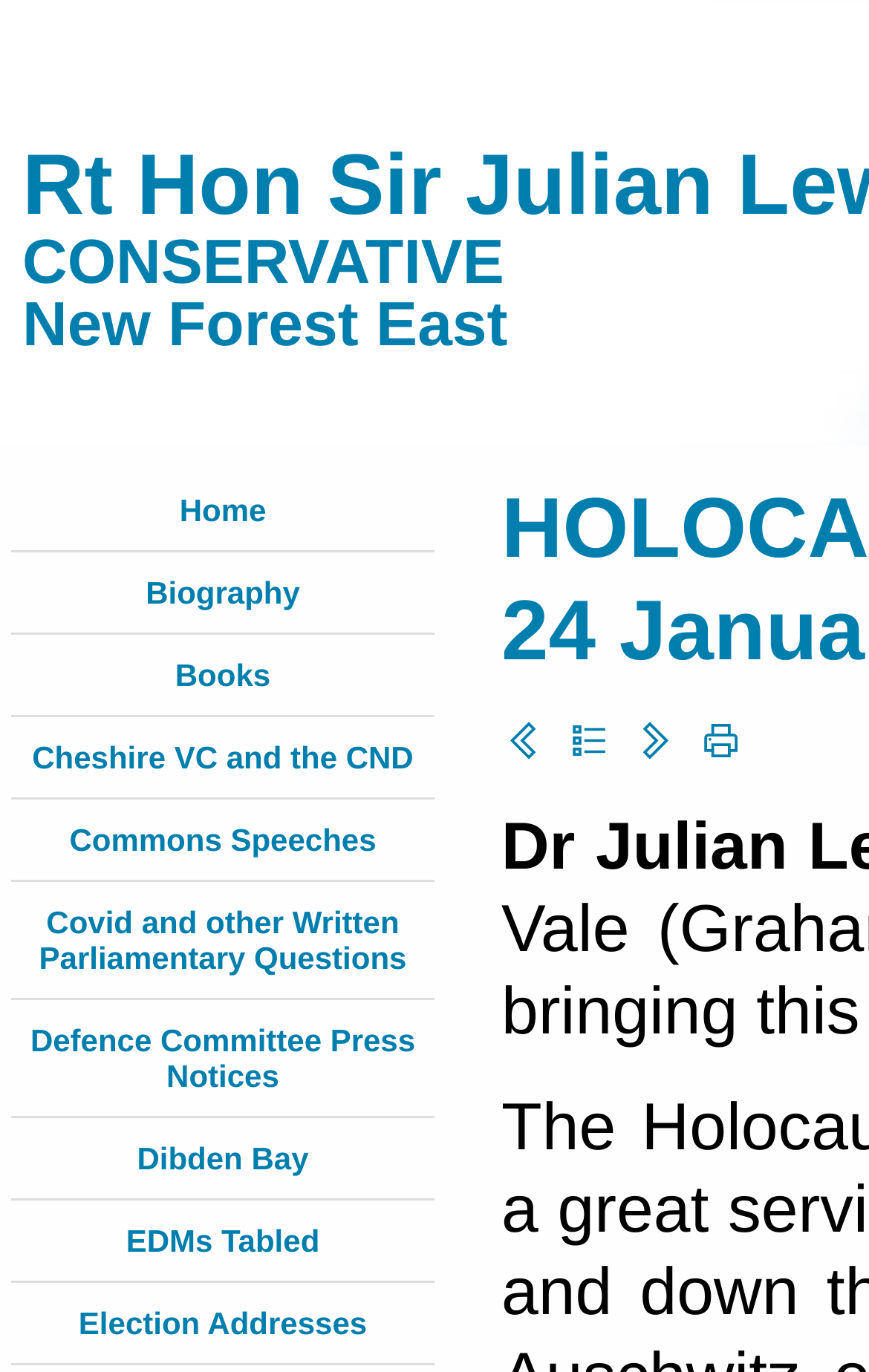How many social media icons are there?
From the screenshot, provide a brief answer in one word or phrase.

4